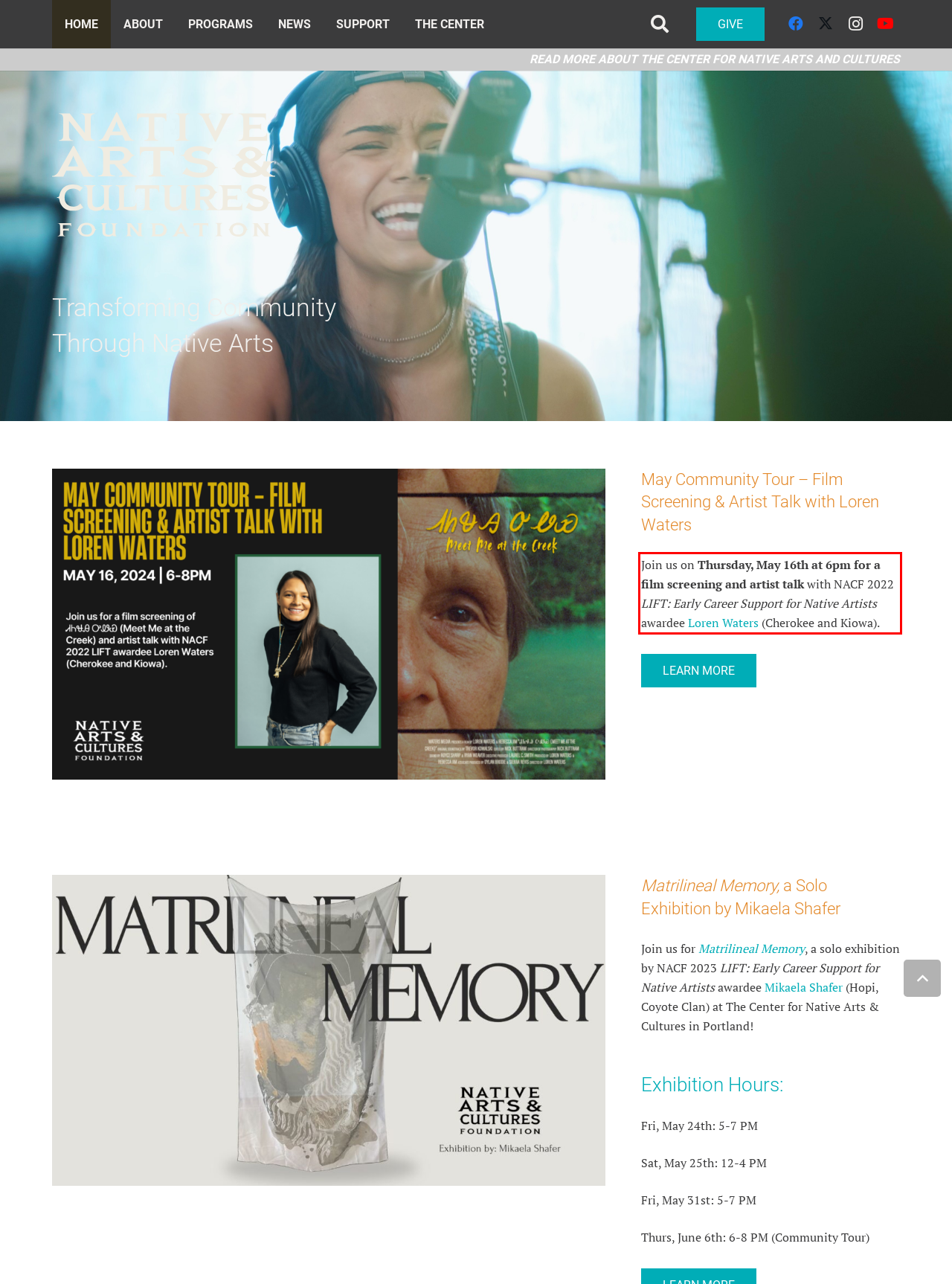You have a screenshot of a webpage with a red bounding box. Use OCR to generate the text contained within this red rectangle.

Join us on Thursday, May 16th at 6pm for a film screening and artist talk with NACF 2022 LIFT: Early Career Support for Native Artists awardee Loren Waters (Cherokee and Kiowa).